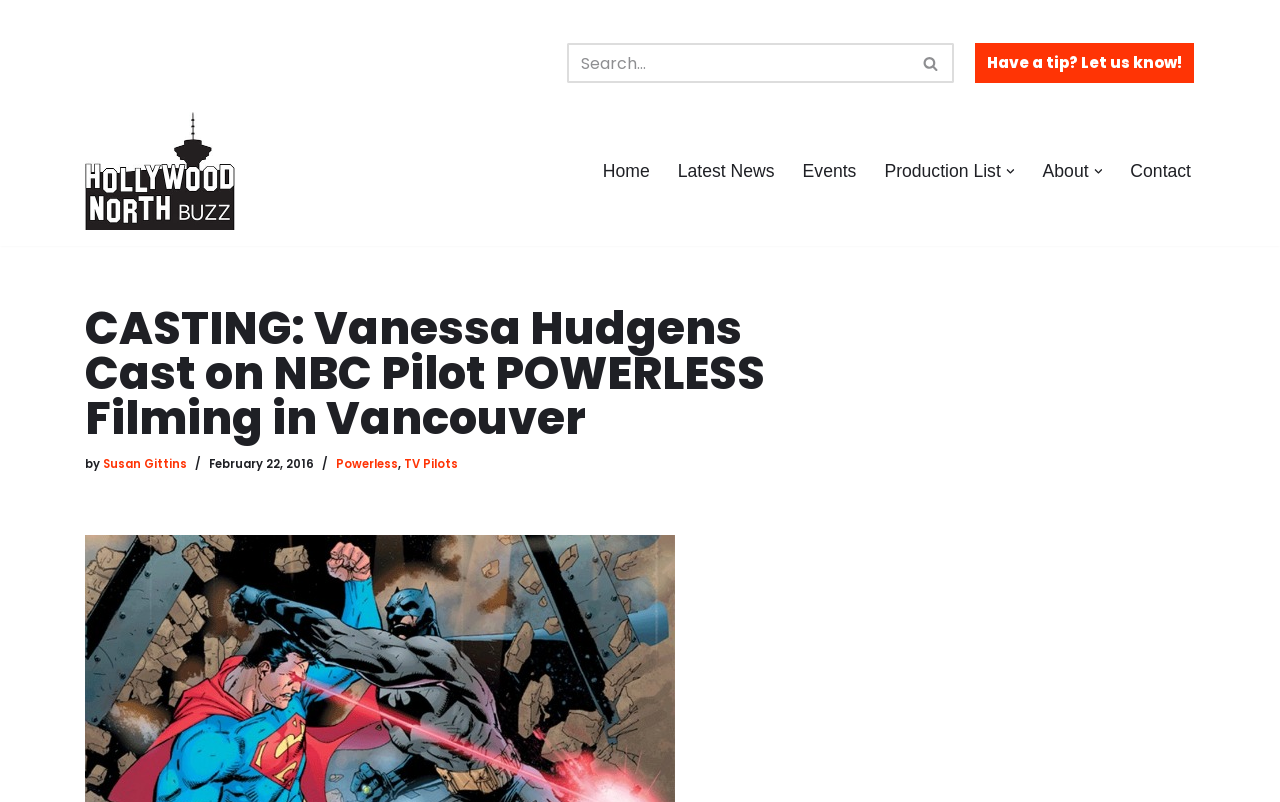How many navigation links are there?
Based on the screenshot, give a detailed explanation to answer the question.

I counted the number of link elements under the 'Primary Menu' navigation element, which are 'Home', 'Latest News', 'Events', 'Production List', 'About', and 'Contact', totaling 7 navigation links.